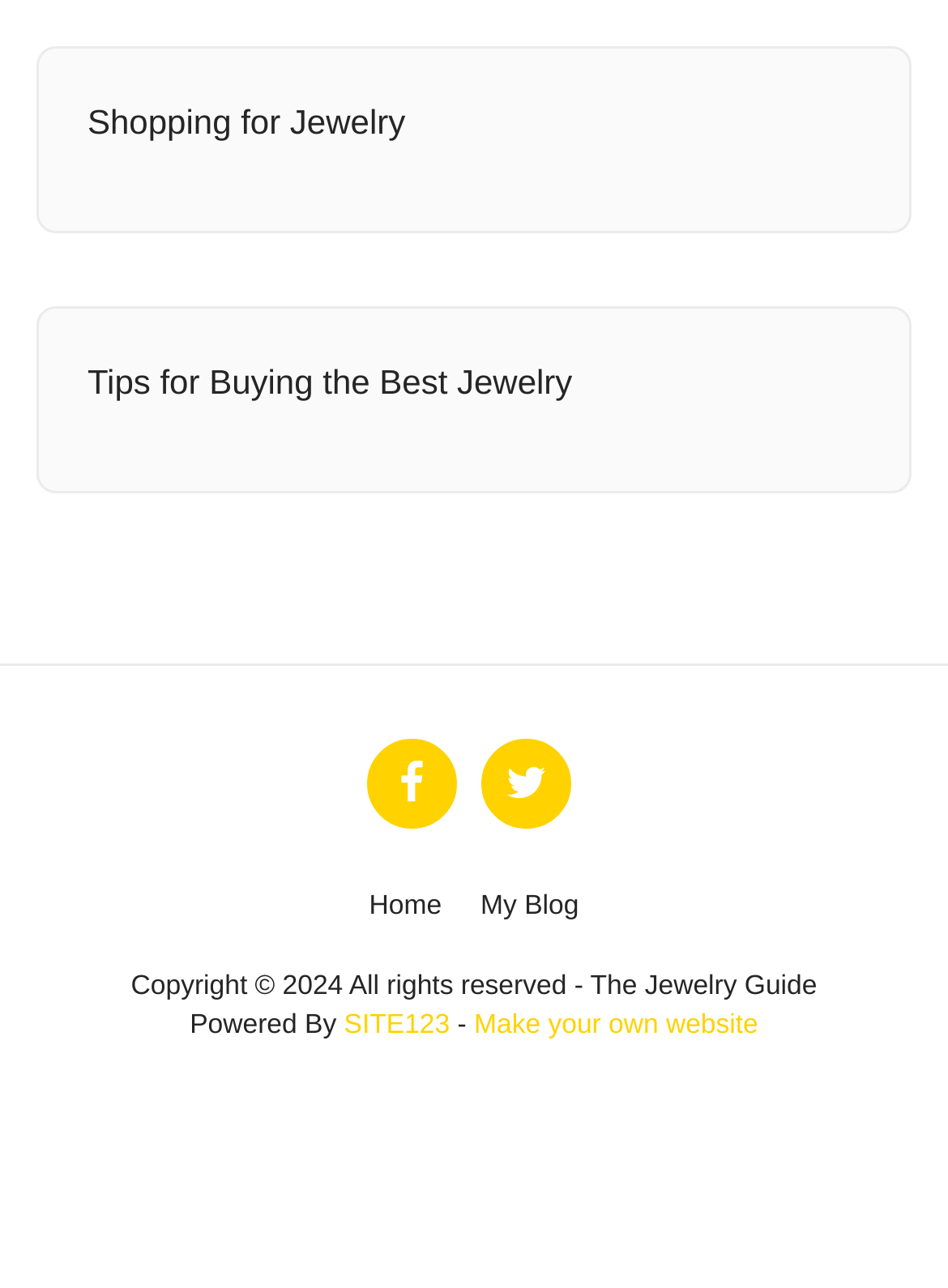What is the name of the platform that powered the website?
Give a single word or phrase as your answer by examining the image.

SITE123